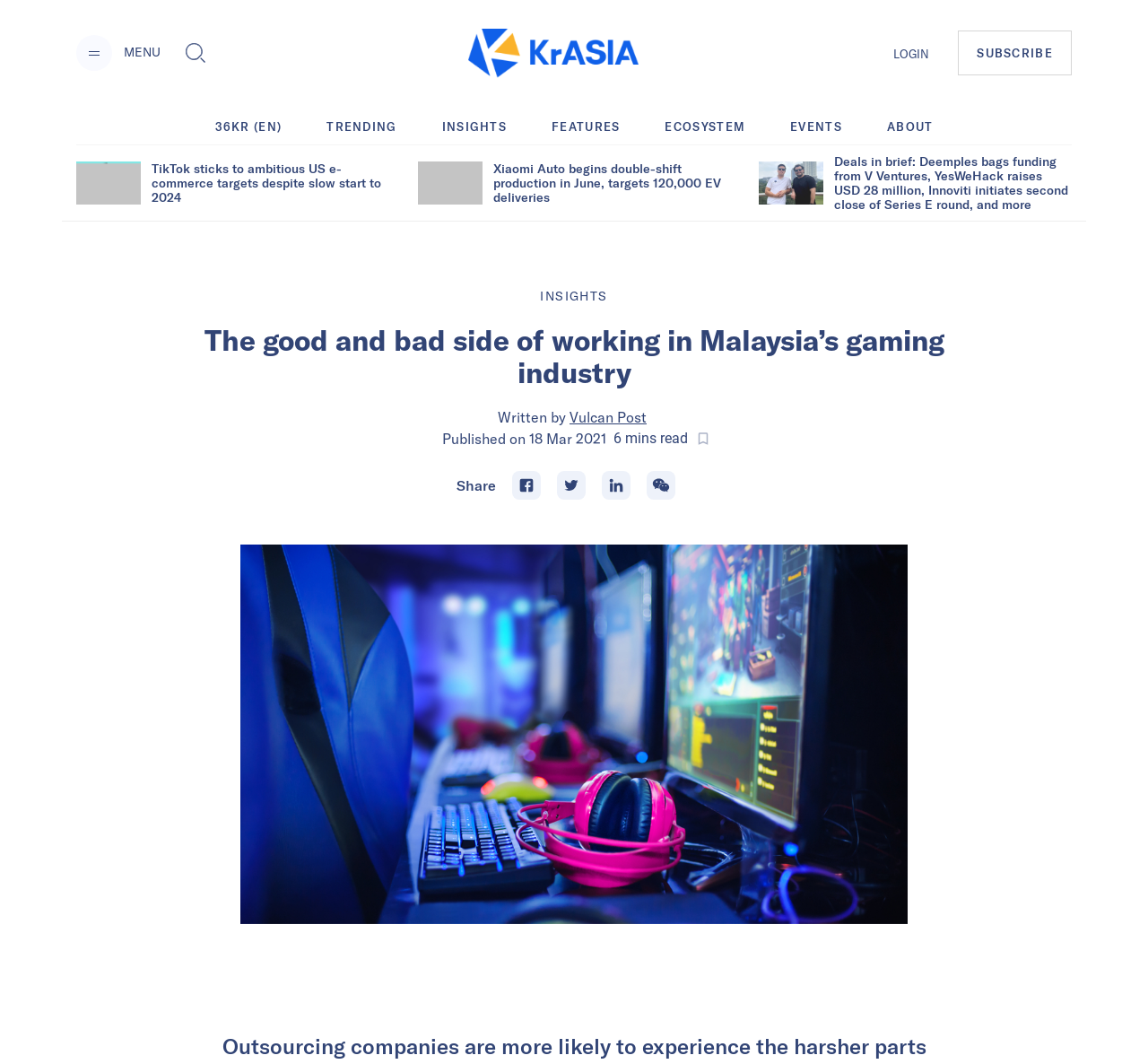Determine the bounding box coordinates in the format (top-left x, top-left y, bottom-right x, bottom-right y). Ensure all values are floating point numbers between 0 and 1. Identify the bounding box of the UI element described by: parent_node: MENU title="KrASIA Homepage"

[0.408, 0.027, 0.556, 0.073]